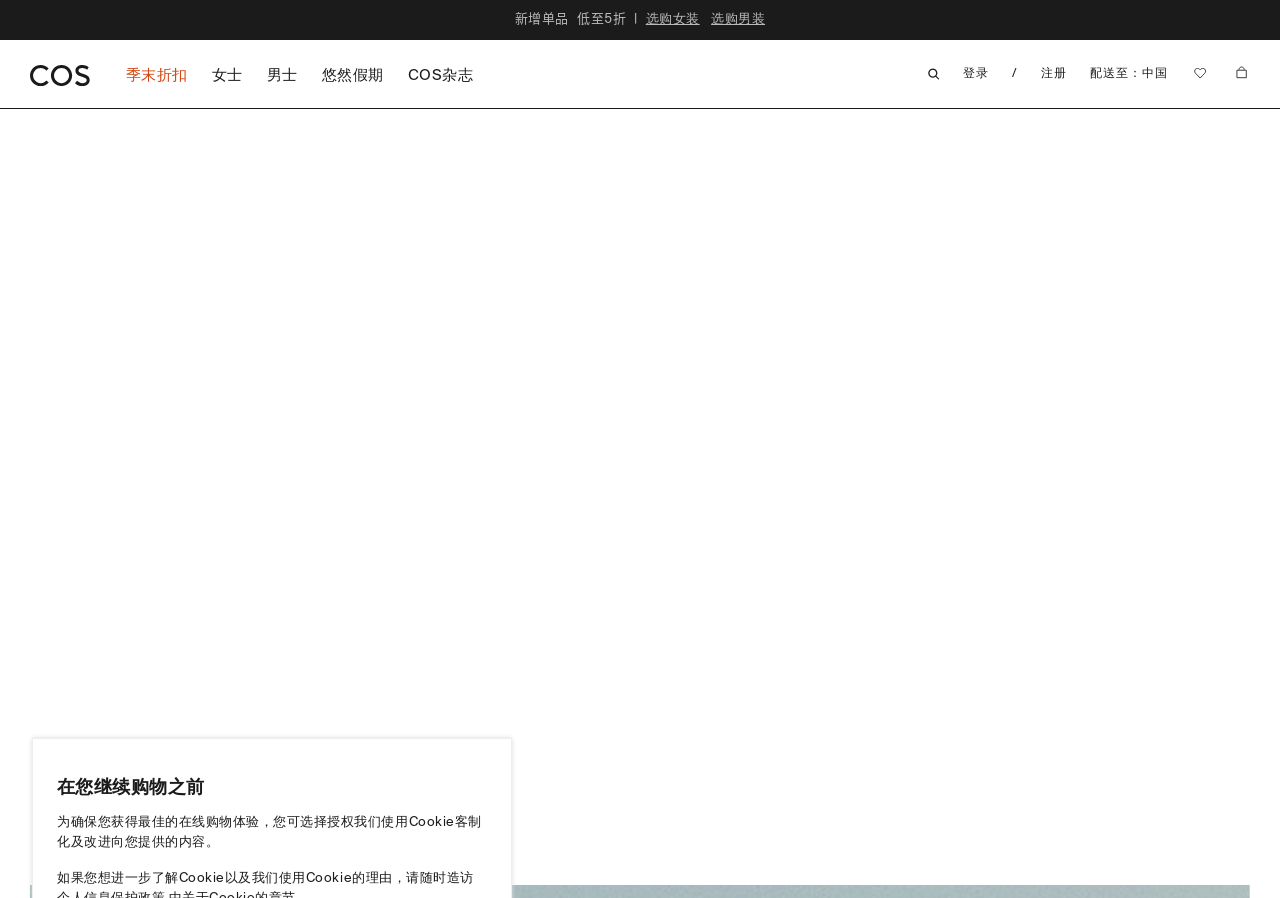Offer a meticulous caption that includes all visible features of the webpage.

This webpage is the official website of COS, a fashion brand that offers modern, practical, and exquisite designs for women and men. At the top of the page, there is a prominent banner featuring the brand's collaboration with TABATA SHIBORI, accompanied by a call-to-action link to shop immediately. Below the banner, there are several links to explore different categories, including women's and men's clothing, as well as a promotion announcing new arrivals with discounts up to 50% off.

On the left side of the page, there is a navigation menu with links to various sections, including women's and men's clothing, as well as a link to the brand's magazine. Above the navigation menu, there is a link to select a delivery location, currently set to China.

In the center of the page, there is a large image showcasing the brand's products, with a heading above it. Below the image, there are two calls-to-action links to shop women's and men's clothing, respectively.

At the bottom of the page, there is a notice informing users about the use of cookies to enhance their online shopping experience, along with a link to learn more about cookies and their usage.

Throughout the page, there are several icons and images, including a search icon at the top right corner, as well as social media icons and a shopping cart icon.